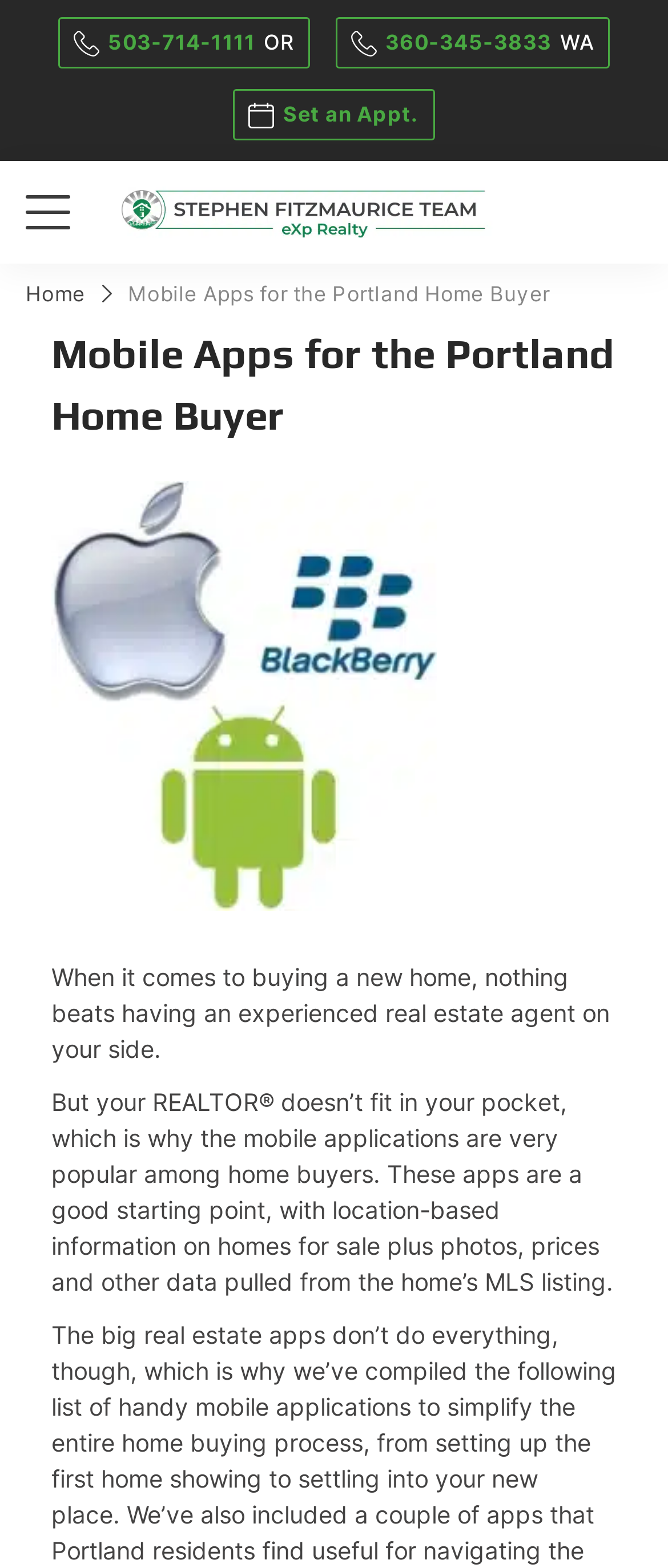Please specify the bounding box coordinates of the clickable region to carry out the following instruction: "Explore homes for sale". The coordinates should be four float numbers between 0 and 1, in the format [left, top, right, bottom].

[0.154, 0.265, 0.962, 0.286]